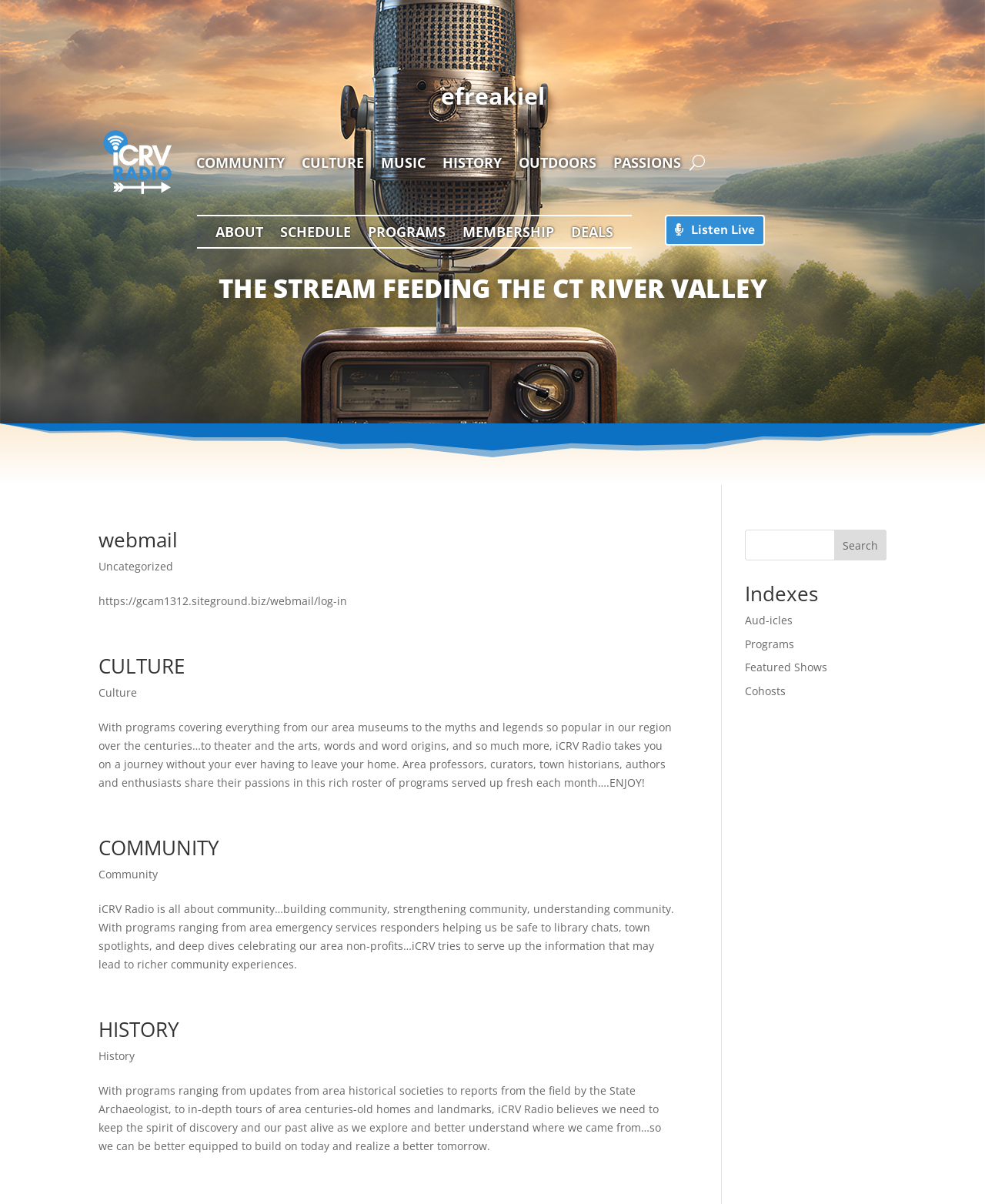What is the name of the radio station?
Answer the question with a detailed and thorough explanation.

The name of the radio station can be found in the heading element at the top of the webpage, which reads 'efreakiel | iCRVRadio'. The 'iCRVRadio' part is the name of the radio station.